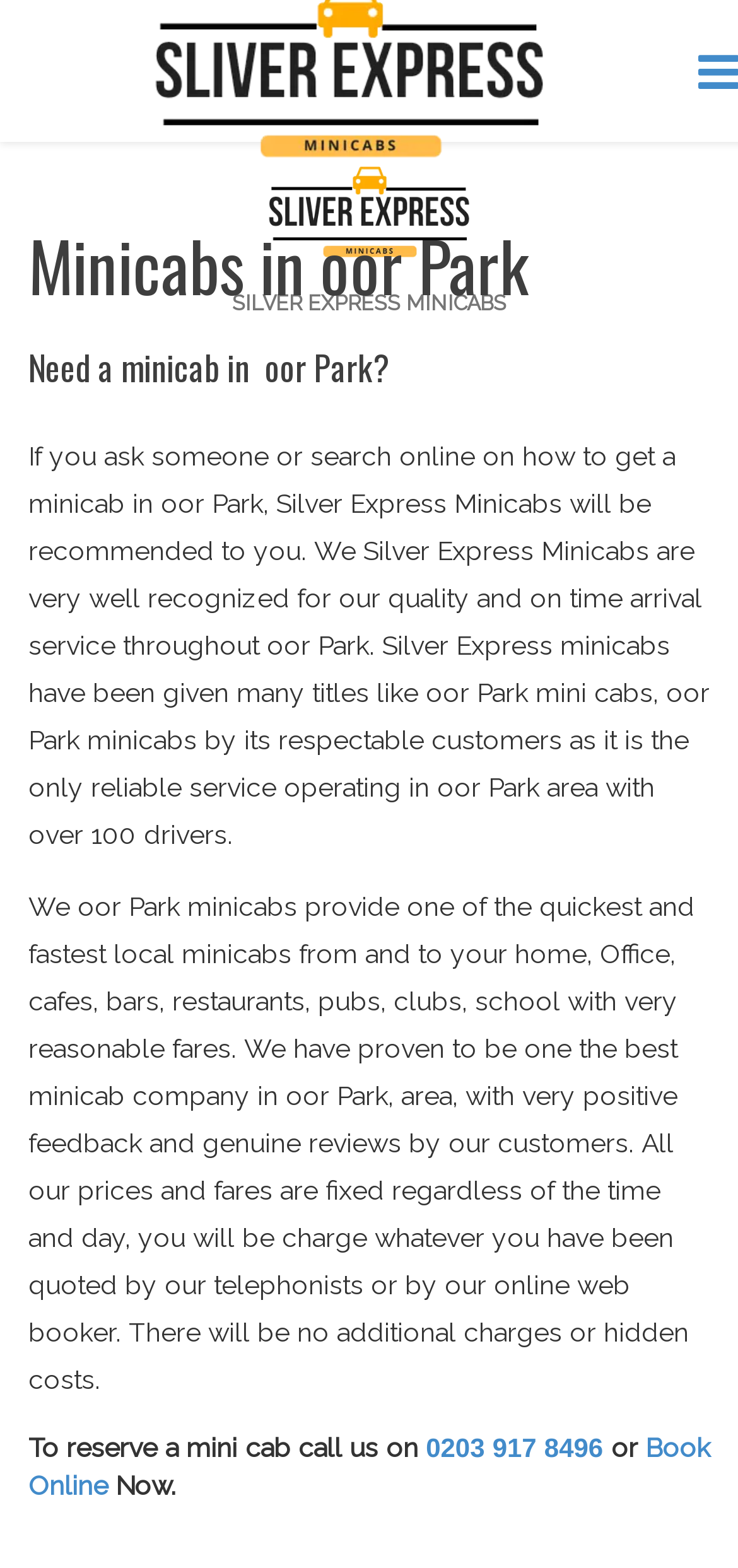Based on the element description 0203 917 8496, identify the bounding box coordinates for the UI element. The coordinates should be in the format (top-left x, top-left y, bottom-right x, bottom-right y) and within the 0 to 1 range.

[0.577, 0.914, 0.828, 0.933]